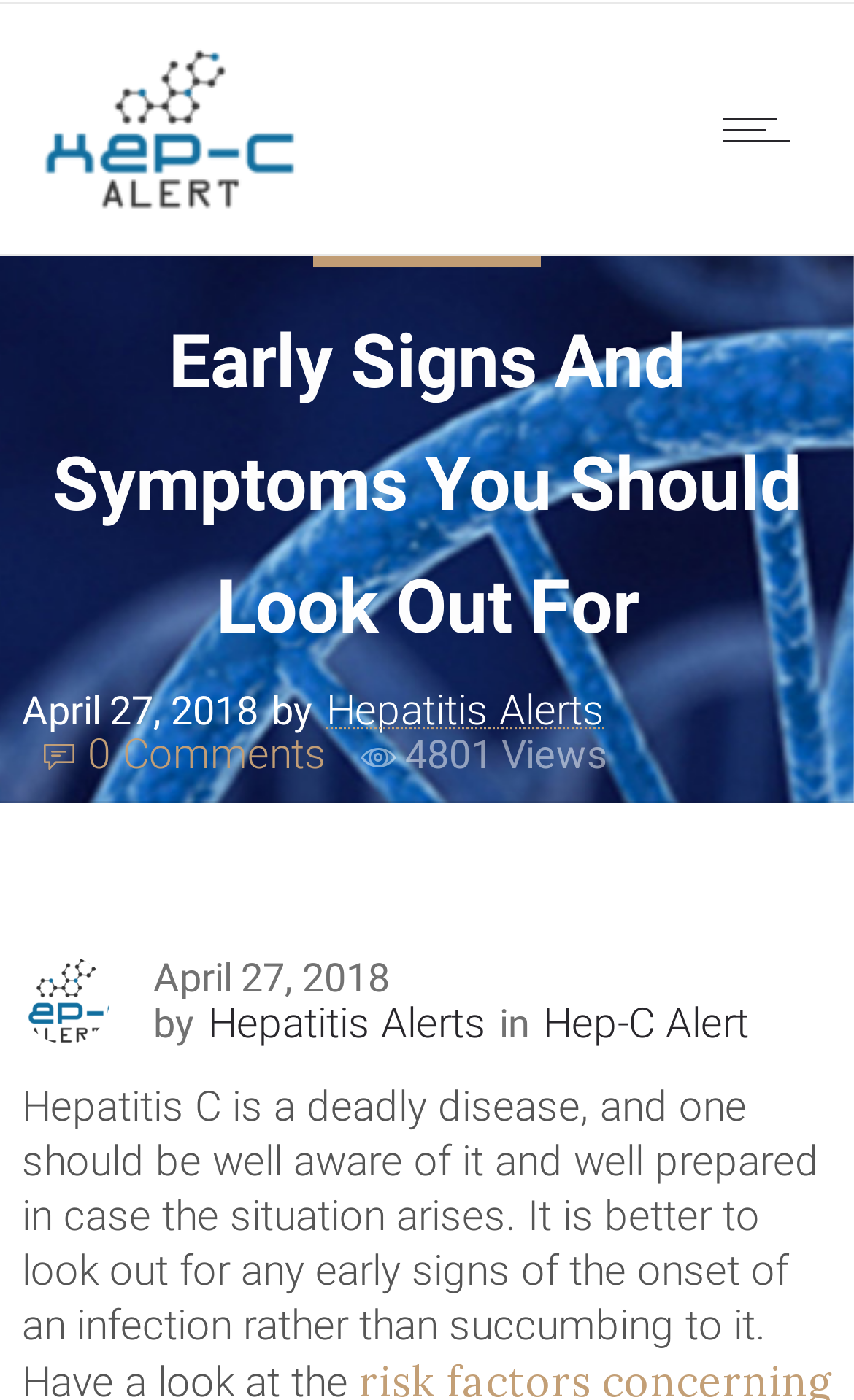Who is the author of the article?
Look at the screenshot and give a one-word or phrase answer.

Hepatitis Alerts